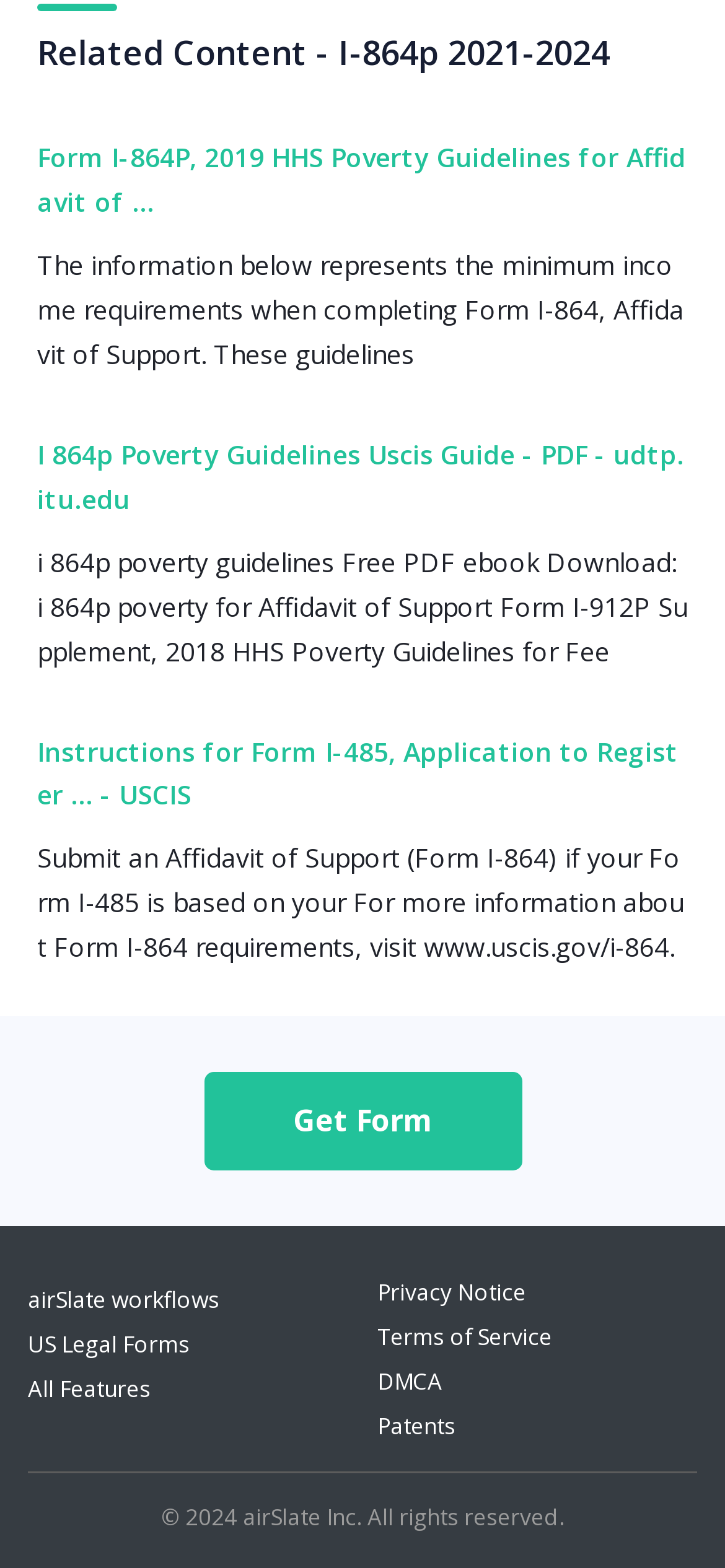Answer the question in a single word or phrase:
How many links are on the webpage?

9